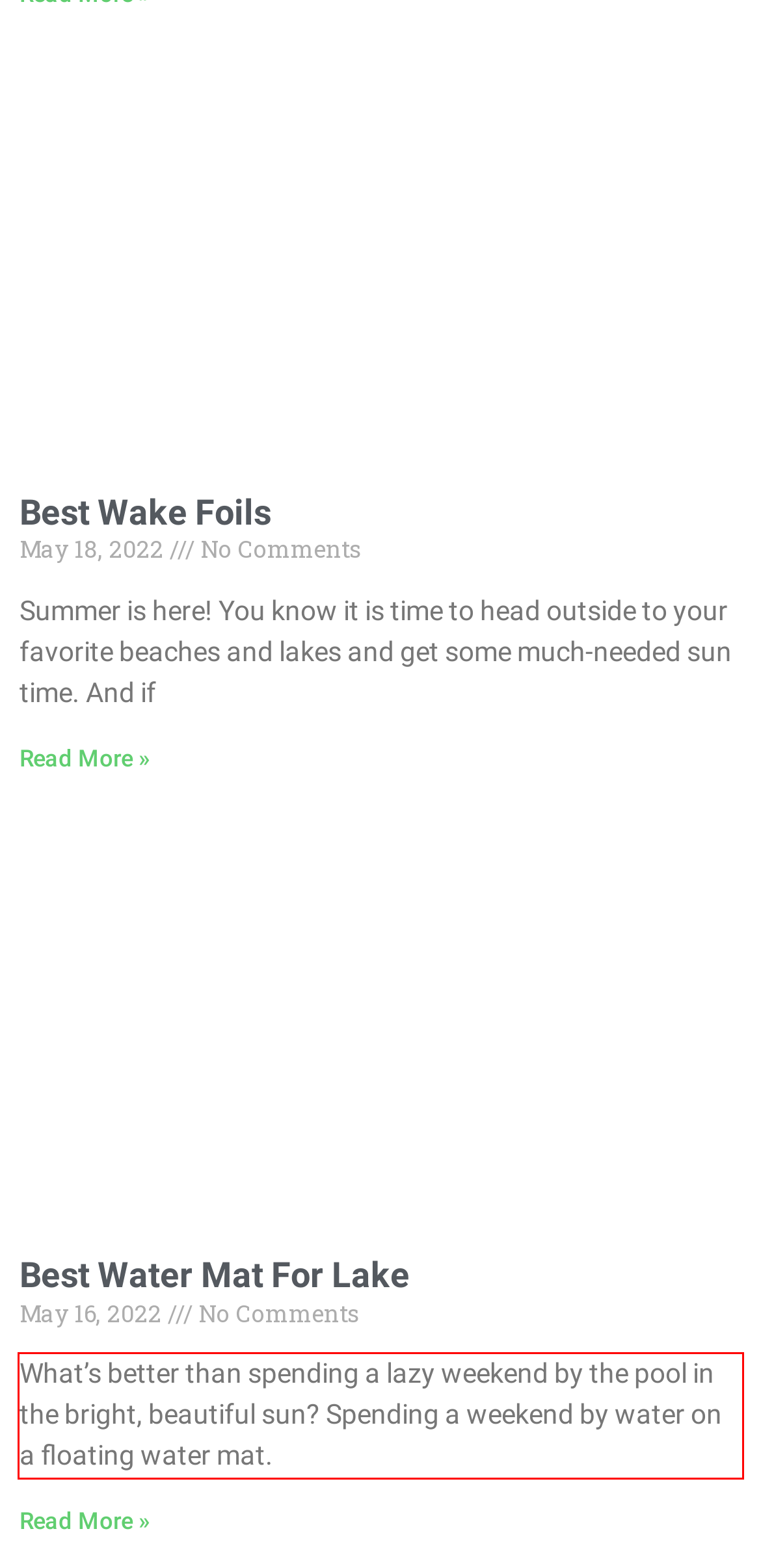Observe the screenshot of the webpage that includes a red rectangle bounding box. Conduct OCR on the content inside this red bounding box and generate the text.

What’s better than spending a lazy weekend by the pool in the bright, beautiful sun? Spending a weekend by water on a floating water mat.